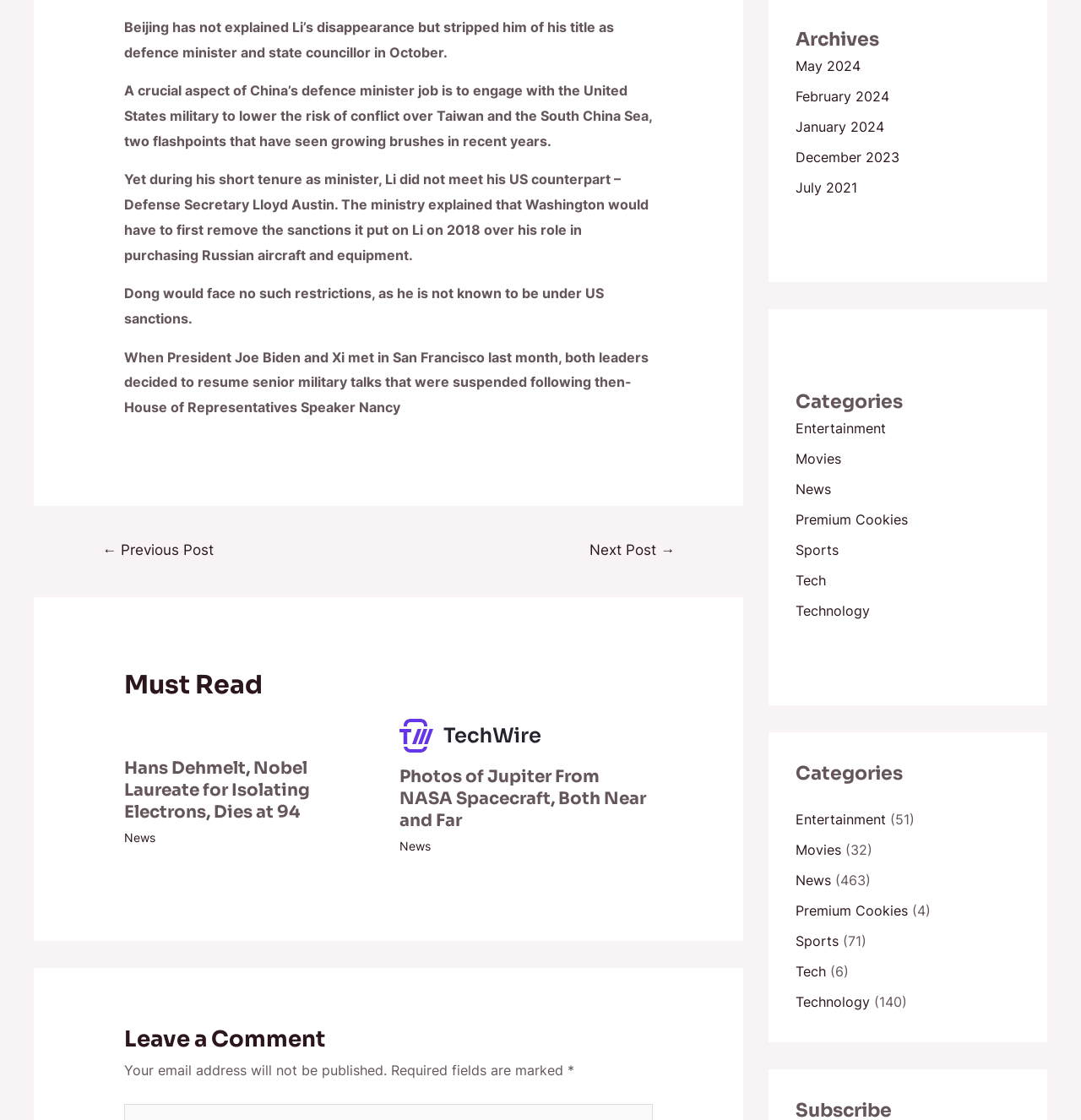Please determine the bounding box coordinates of the clickable area required to carry out the following instruction: "Click on the 'May 2024' archive". The coordinates must be four float numbers between 0 and 1, represented as [left, top, right, bottom].

[0.736, 0.051, 0.796, 0.066]